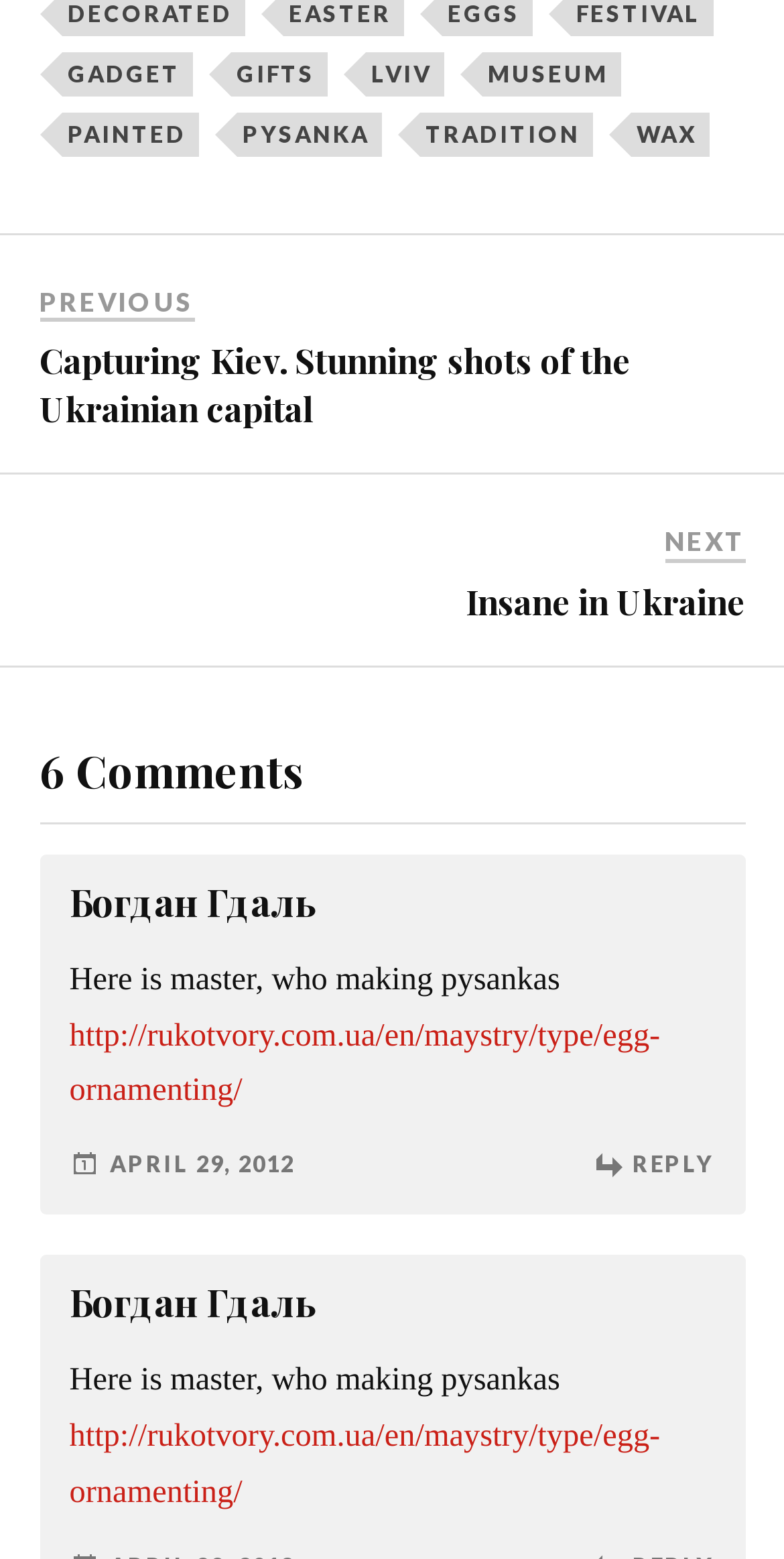Please identify the bounding box coordinates of the element's region that I should click in order to complete the following instruction: "Click on PAINTED link". The bounding box coordinates consist of four float numbers between 0 and 1, i.e., [left, top, right, bottom].

[0.078, 0.005, 0.253, 0.034]